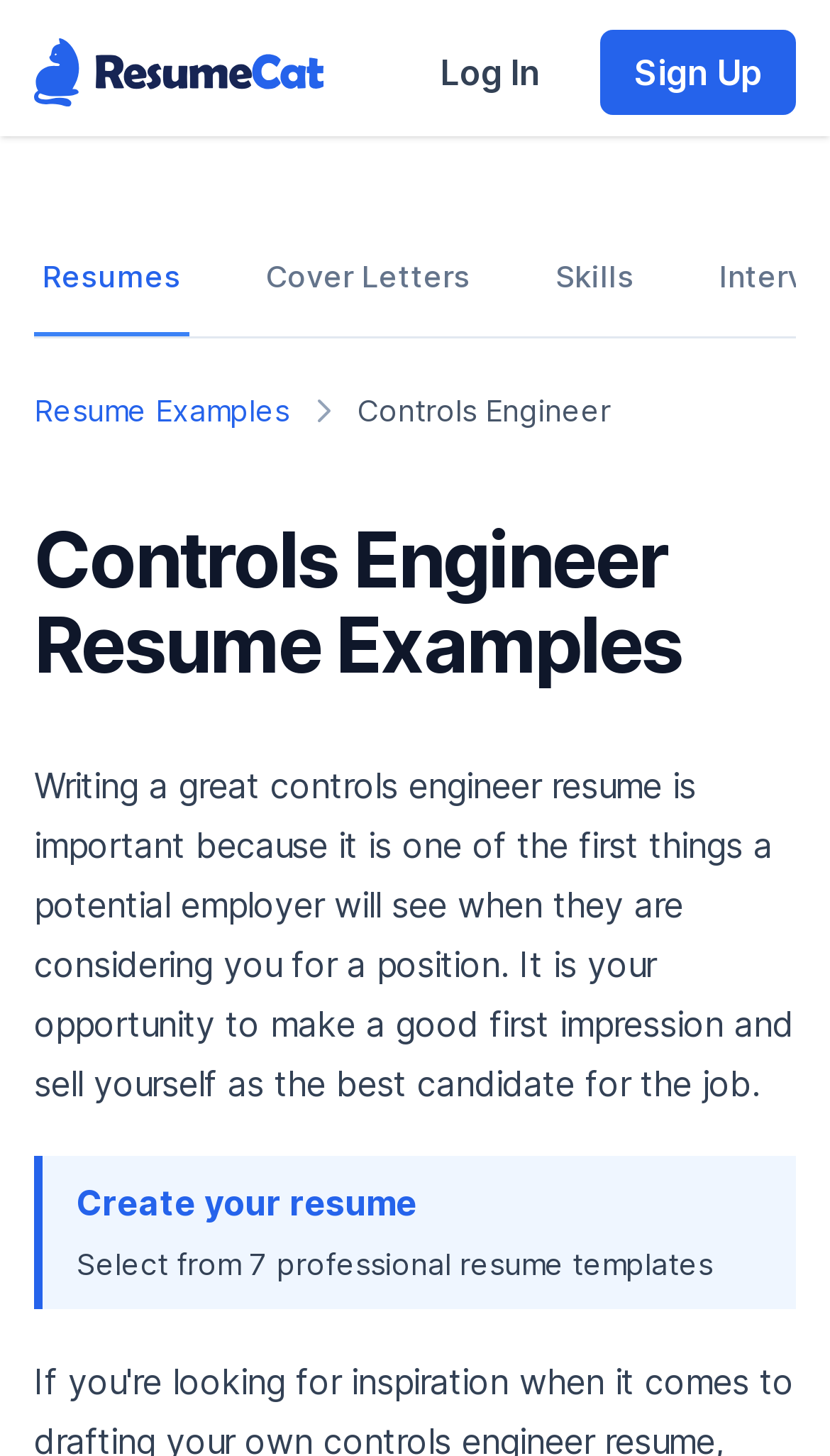Determine the bounding box for the UI element that matches this description: "Cover Letters".

[0.31, 0.152, 0.577, 0.231]